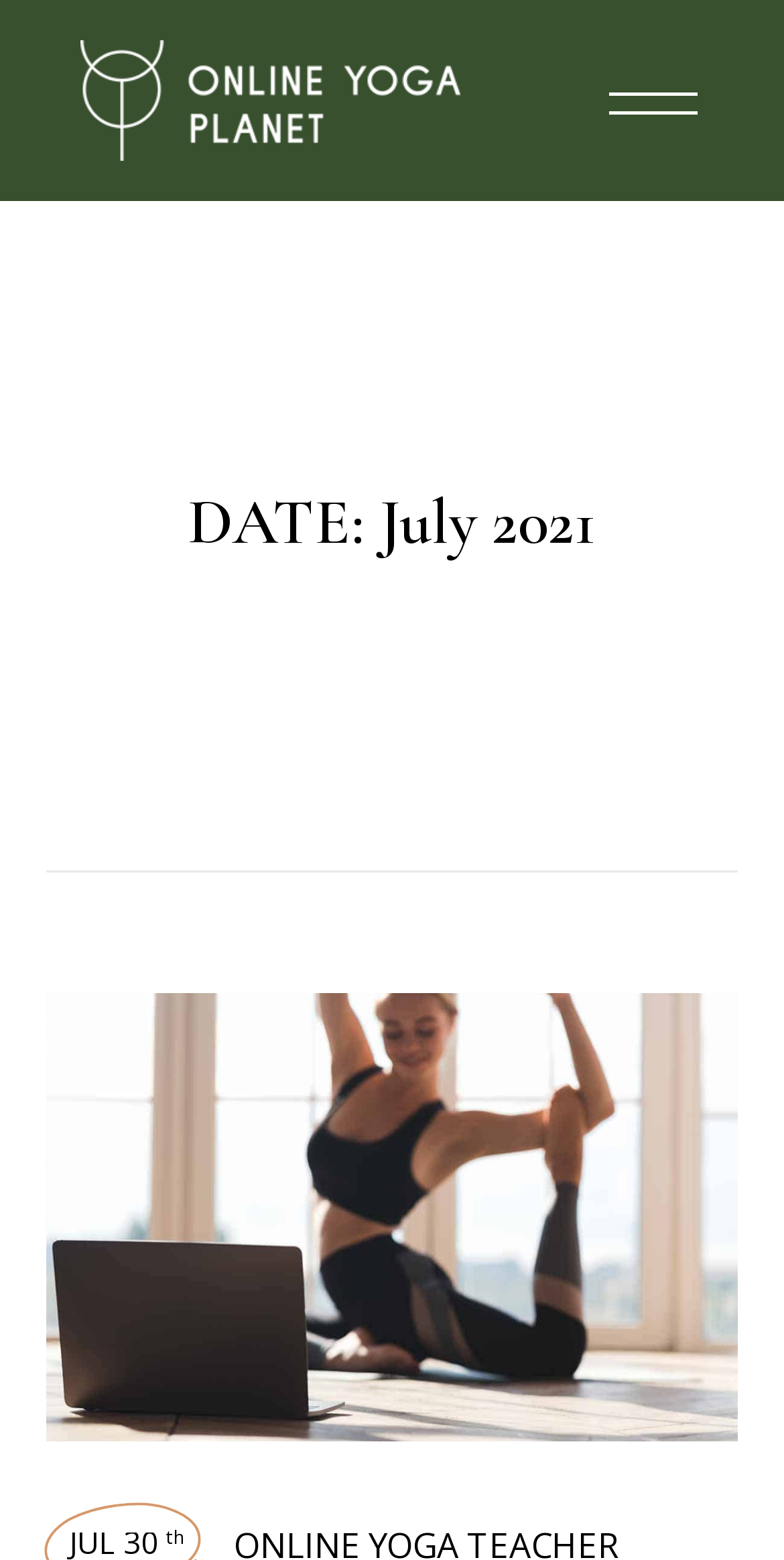Is there a superscript on the webpage?
Refer to the image and give a detailed response to the question.

I found a superscript element on the webpage, which is a child element of the link element with the text 'kundalini yoga teacher training online'.